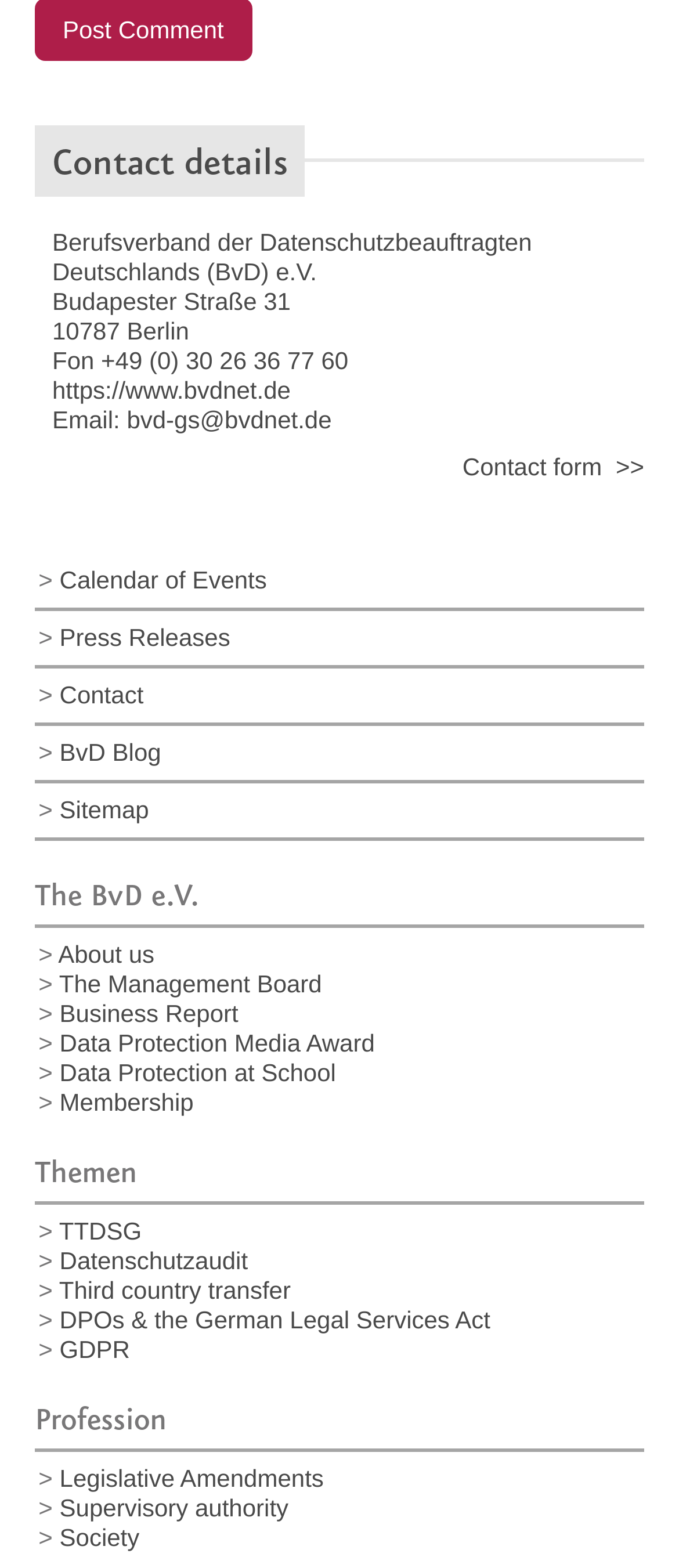Show the bounding box coordinates of the region that should be clicked to follow the instruction: "Read the BvD blog."

[0.088, 0.471, 0.237, 0.488]